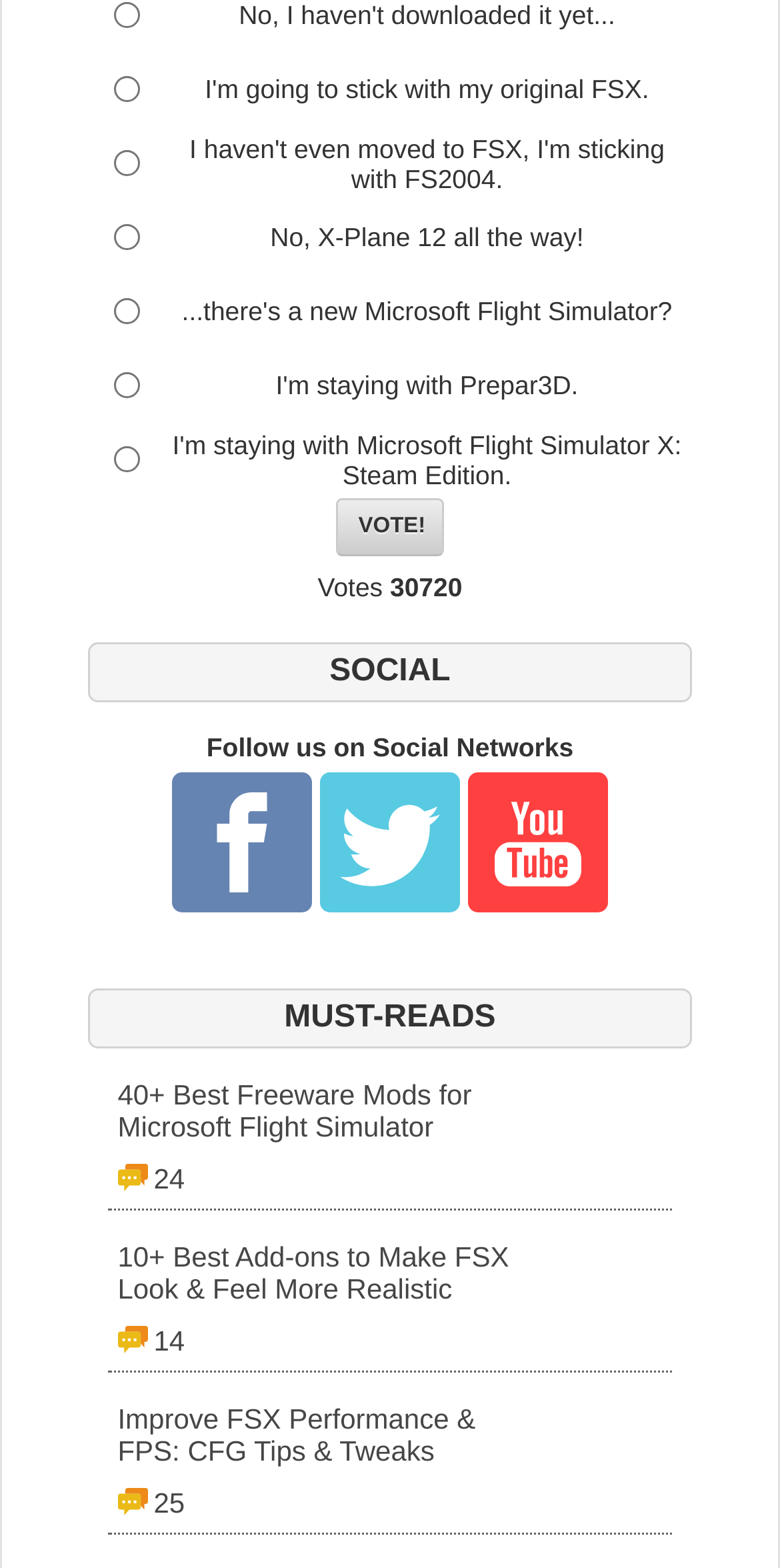Reply to the question below using a single word or brief phrase:
What is the purpose of the radio buttons?

To select an option